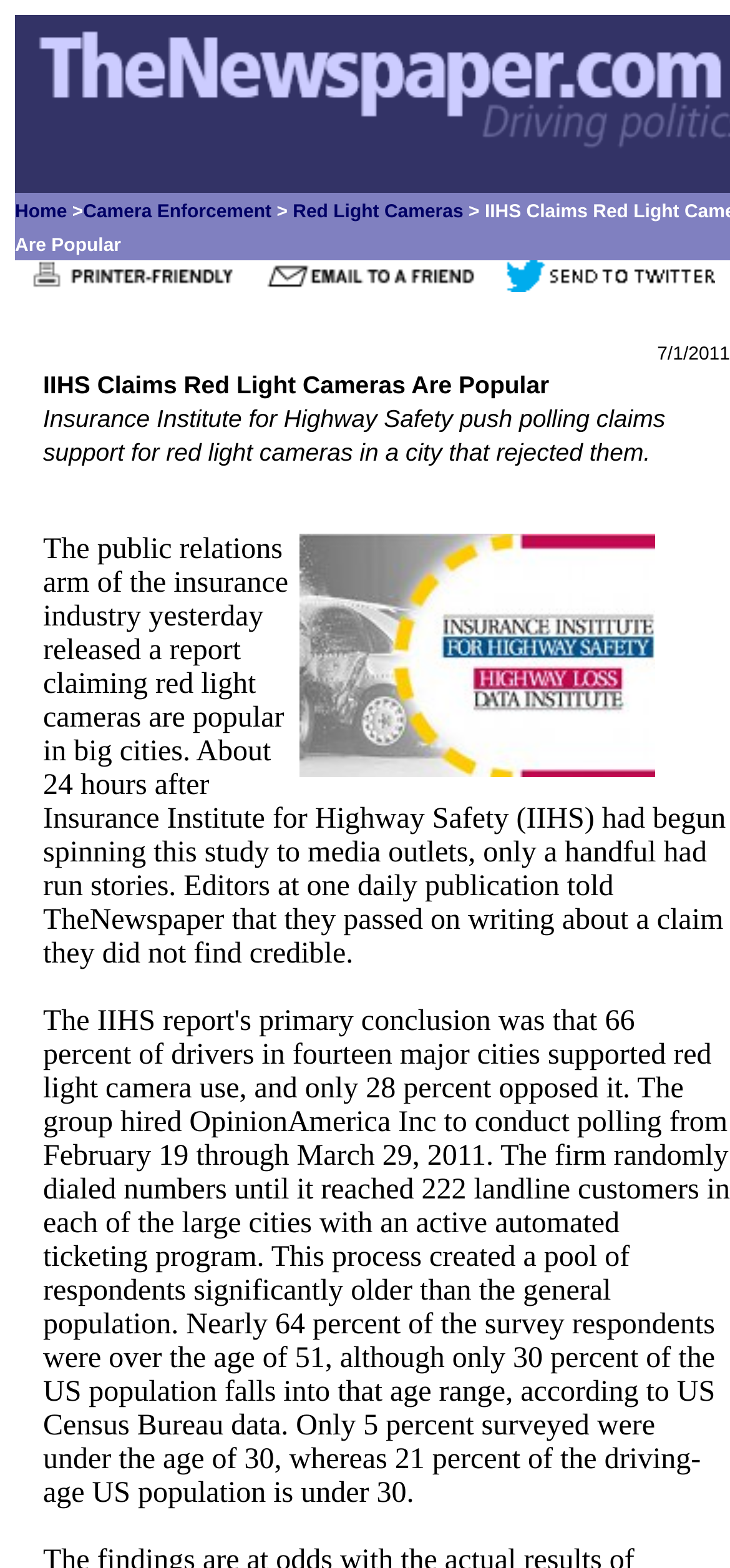Using the information from the screenshot, answer the following question thoroughly:
What is the date of the article?

I found the date of the article by looking at the static text element with the content '7/1/2011' located at the top of the webpage.